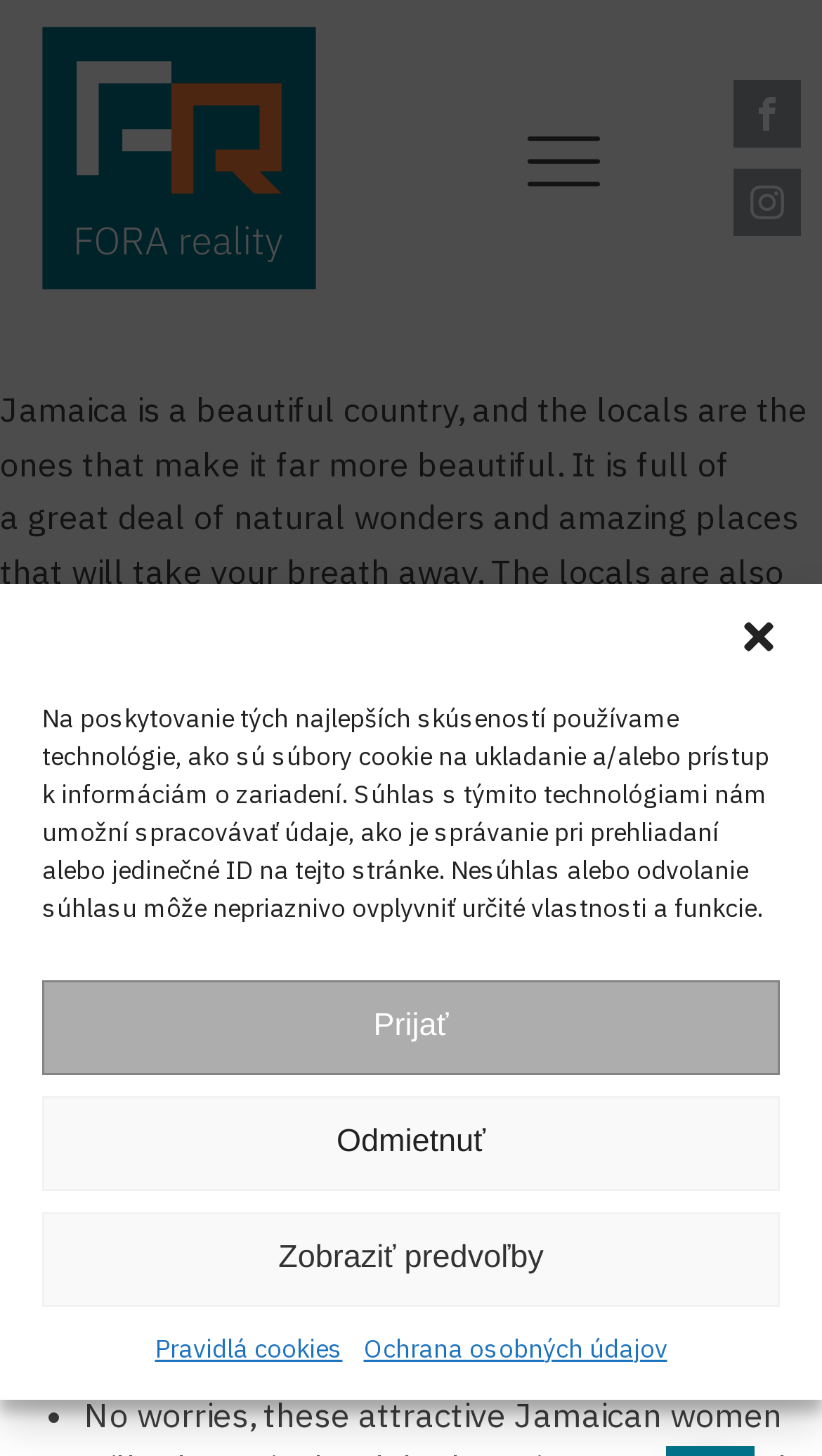Give a concise answer of one word or phrase to the question: 
What is the function of the menu icon?

To open a menu